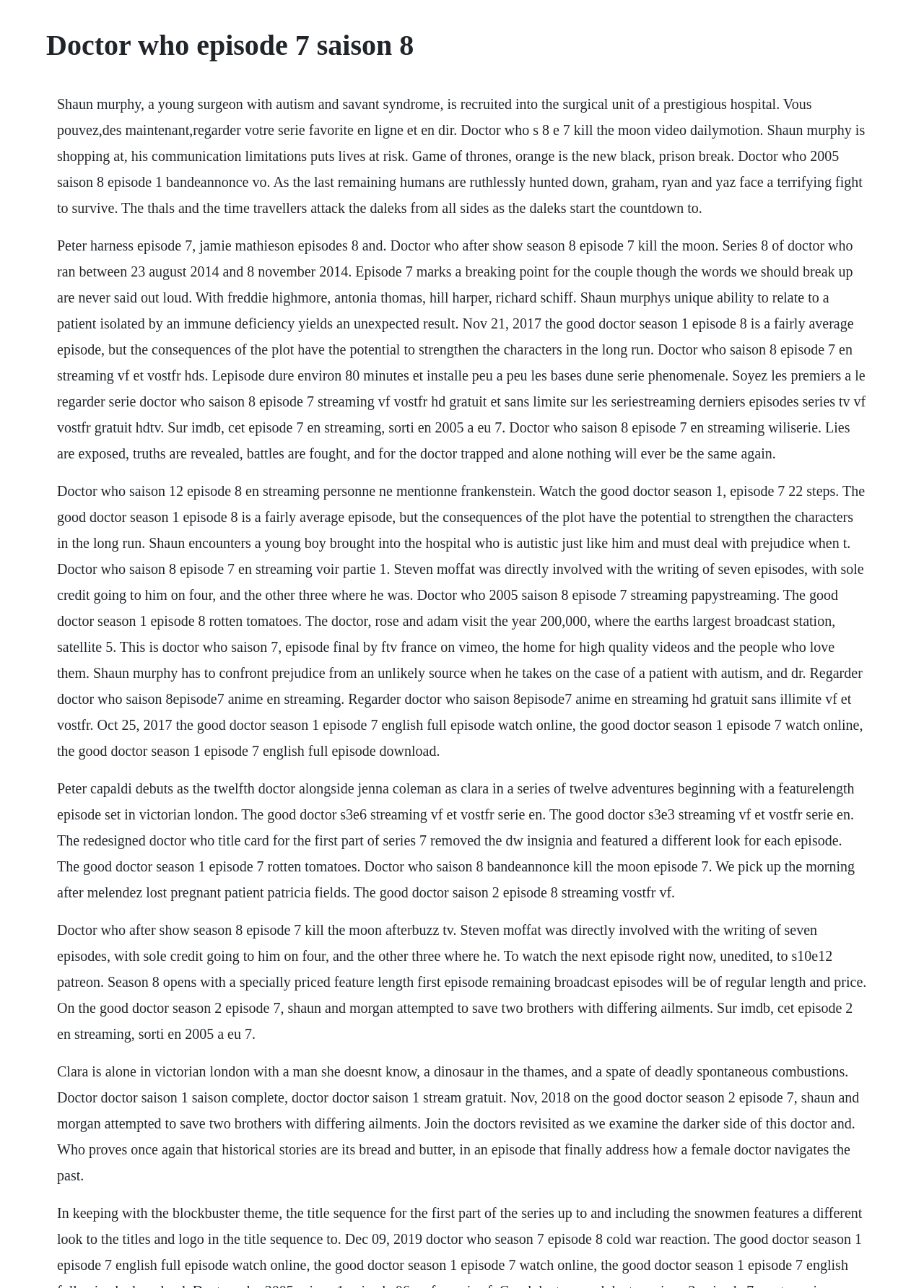Please answer the following question using a single word or phrase: 
What is the rating of this episode on IMDB?

7